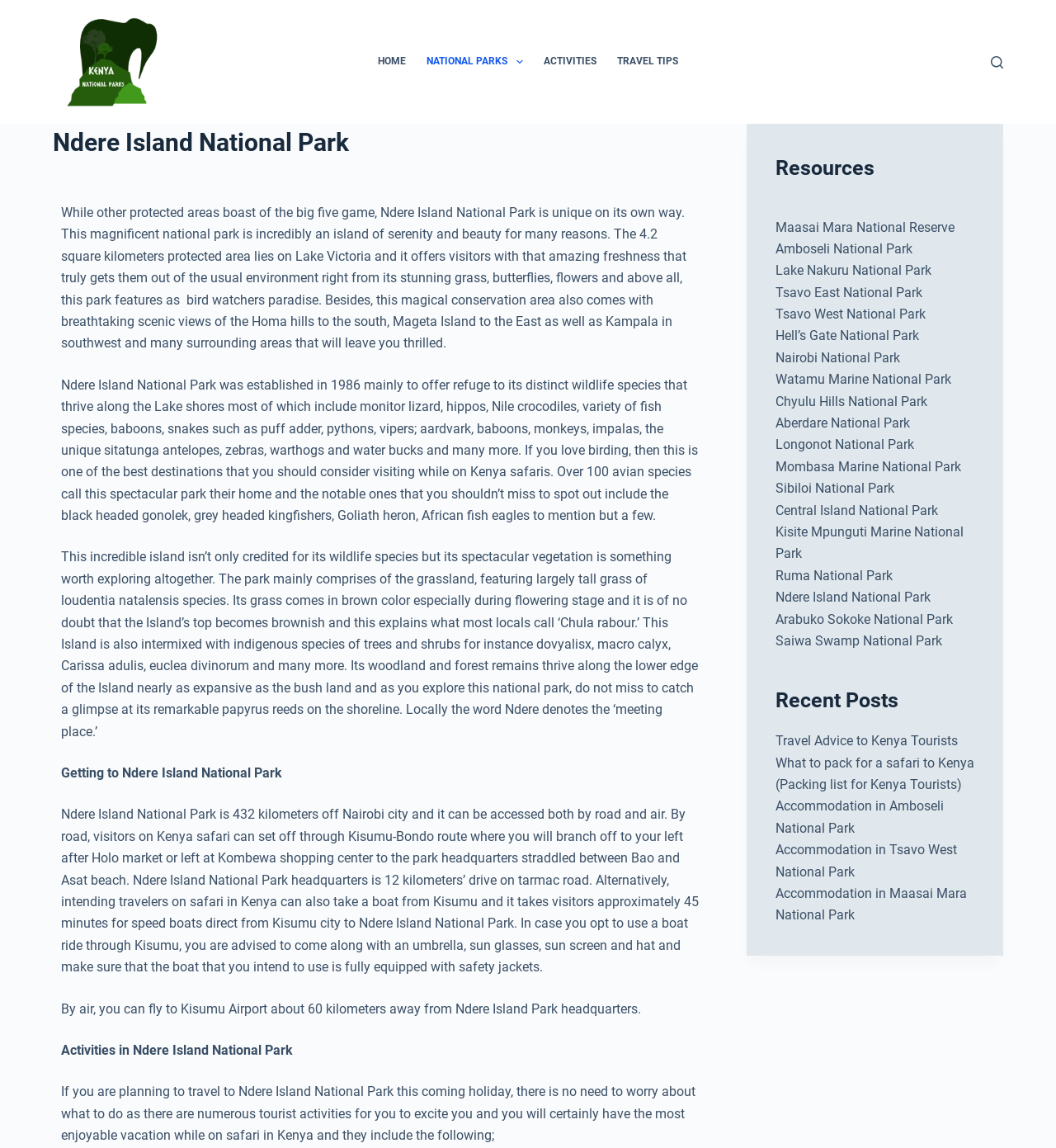How many avian species can be found in the park?
Please use the image to deliver a detailed and complete answer.

The number of avian species can be found in the text 'Over 100 avian species call this spectacular park their home...' which highlights the park's biodiversity.